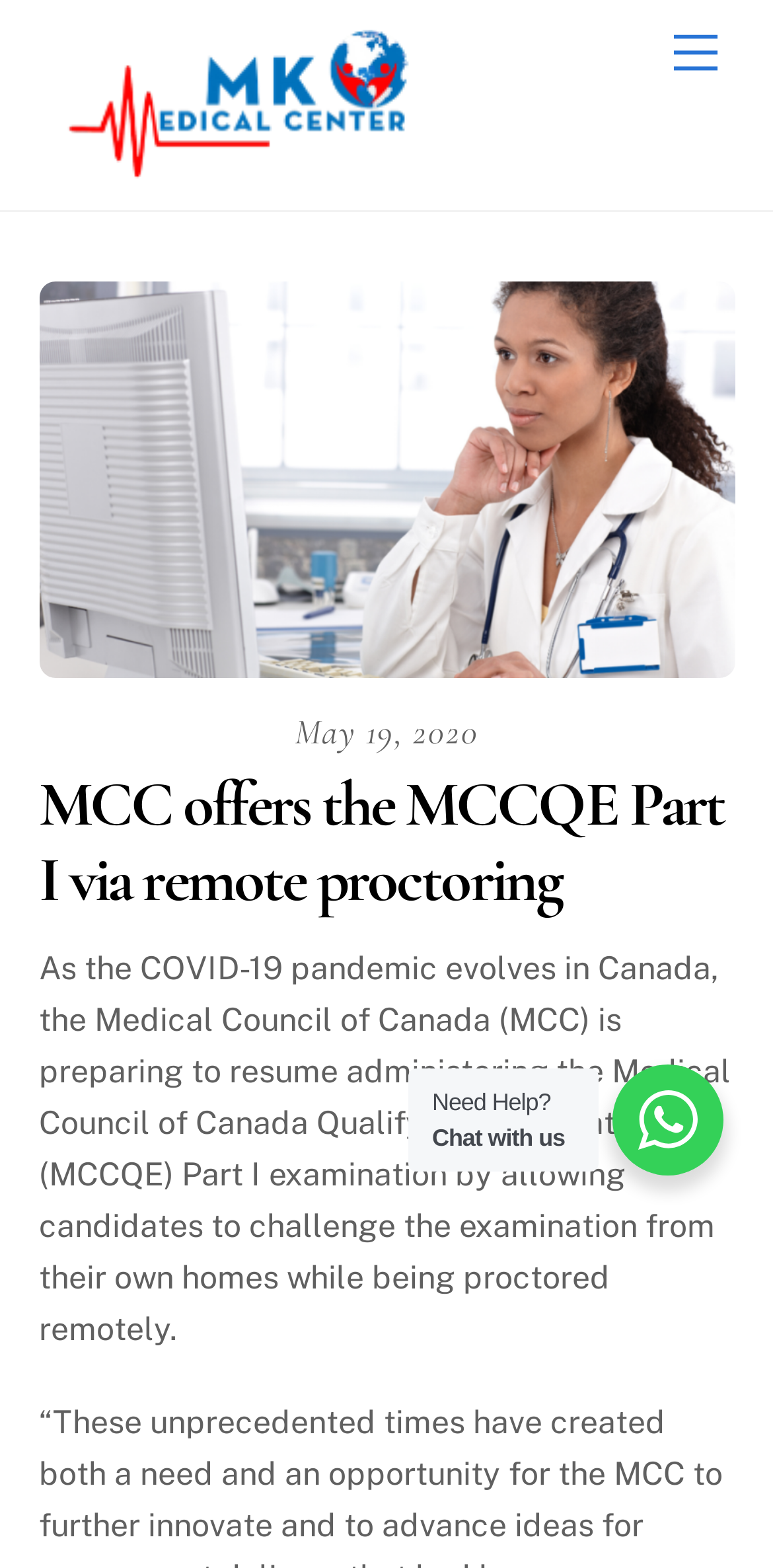Summarize the contents and layout of the webpage in detail.

The webpage is about the Medical Council of Canada (MCC) and its plans to resume administering the Medical Council of Canada Qualifying Examination (MCCQE) Part I examination remotely during the COVID-19 pandemic in Canada.

At the top right corner, there is a "Menu" link. On the top left, there is a logo of "MK MEDICAL CENTER" with a link to the same name. Below the logo, there is a figure with a link to "MCCQE" and an image of "MCCQE". 

Underneath, there is a time element and a static text showing the date "May 19, 2020". A heading and a link with the same text "MCC offers the MCCQE Part I via remote proctoring" are located below. 

A paragraph of text explains that the MCC is preparing to resume administering the MCCQE Part I examination by allowing candidates to challenge the examination from their own homes while being proctored remotely. 

At the bottom right corner, there is a "Back To Top" link. In the middle of the bottom, there are two static texts "Need Help?" and "Chat with us".